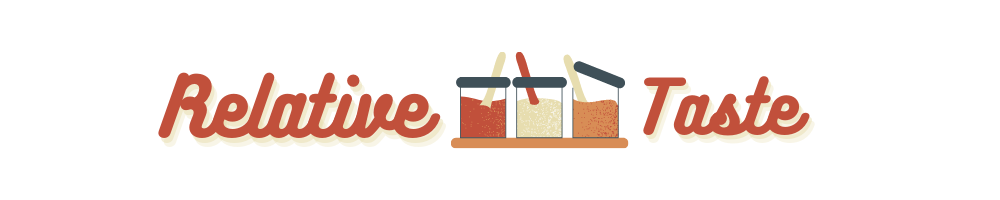How many jars are there in the image?
Provide a concise answer using a single word or phrase based on the image.

Three